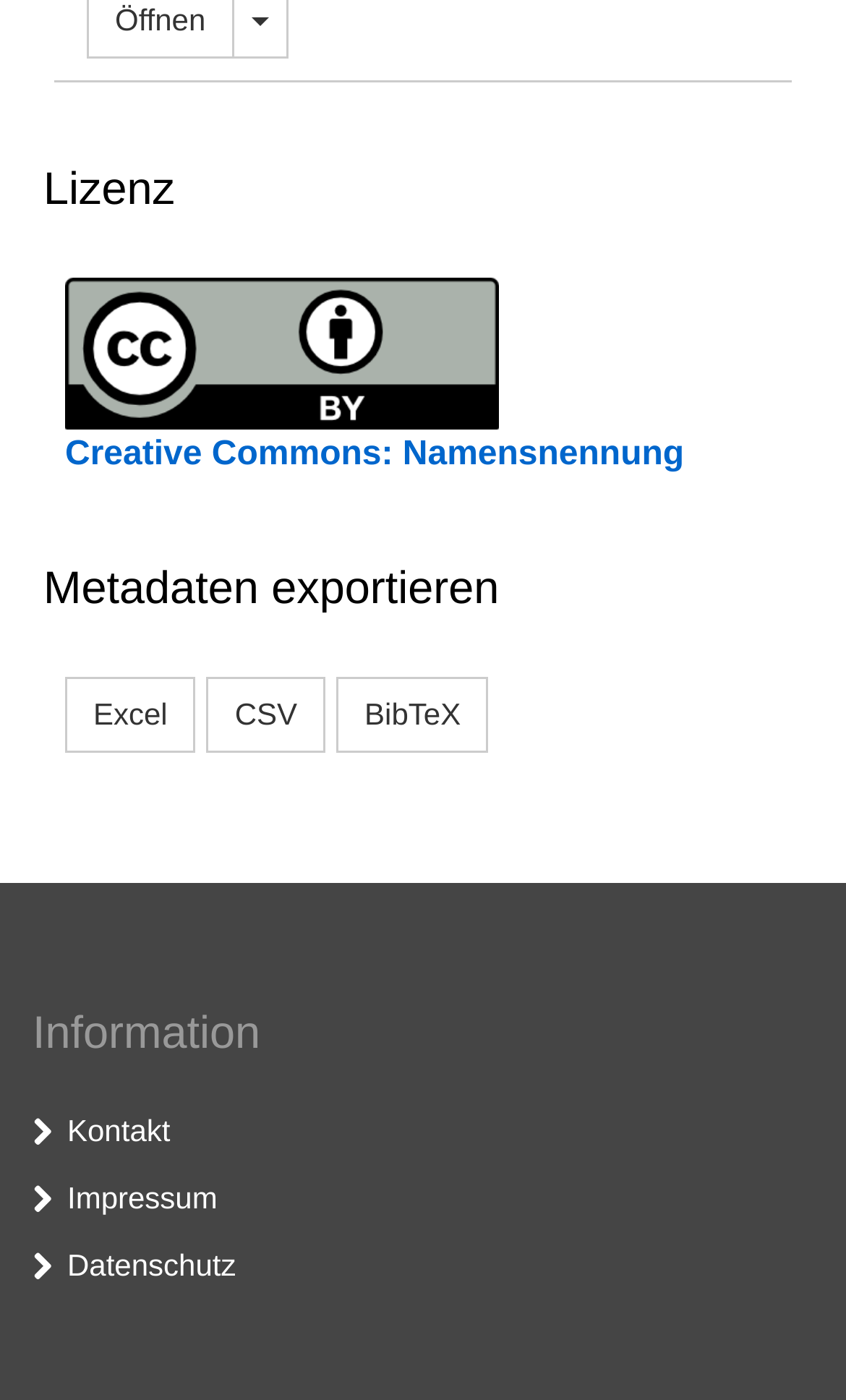Based on the element description "InfoSky Solutions", predict the bounding box coordinates of the UI element.

None